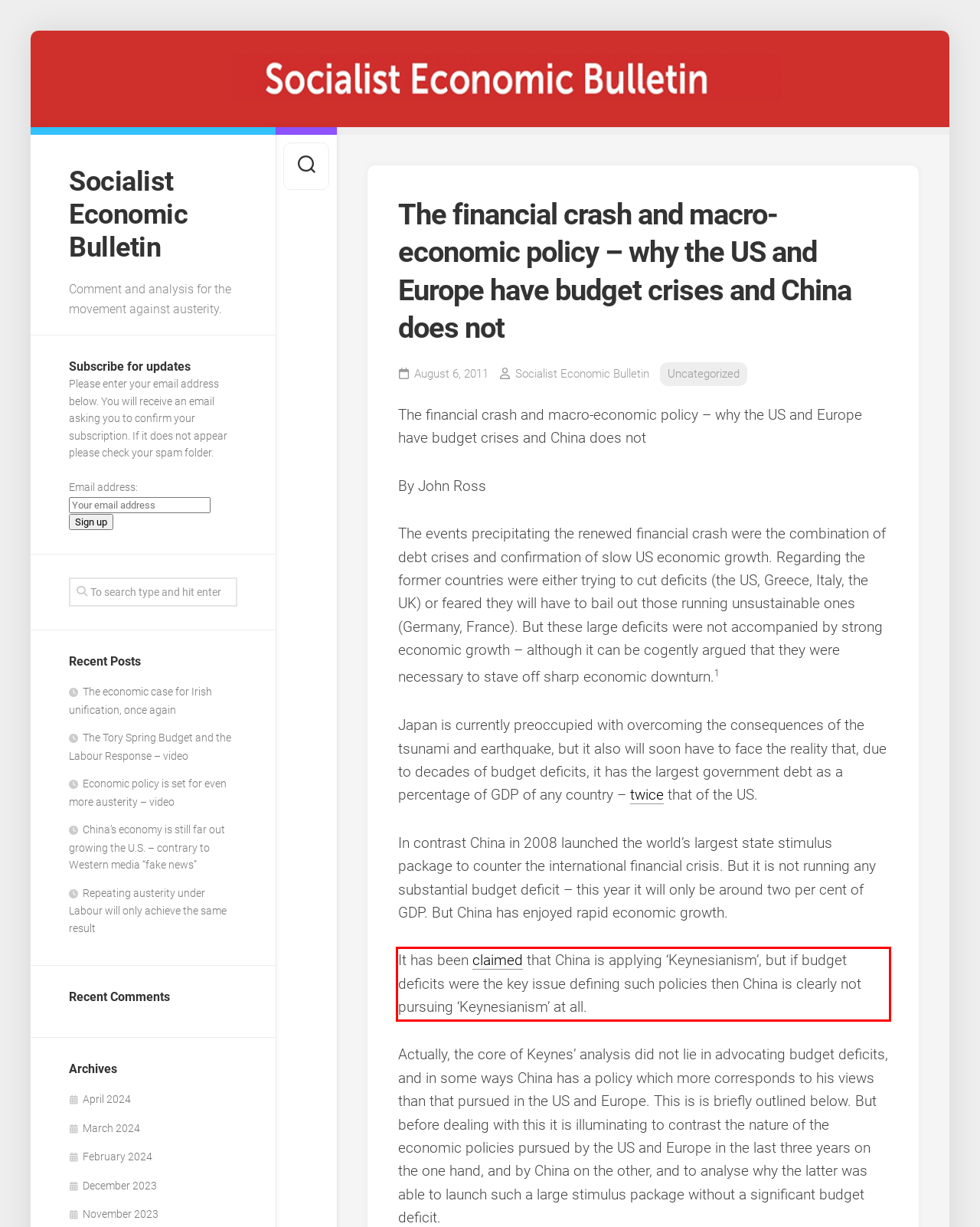You are given a screenshot of a webpage with a UI element highlighted by a red bounding box. Please perform OCR on the text content within this red bounding box.

It has been claimed that China is applying ‘Keynesianism’, but if budget deficits were the key issue defining such policies then China is clearly not pursuing ‘Keynesianism’ at all.